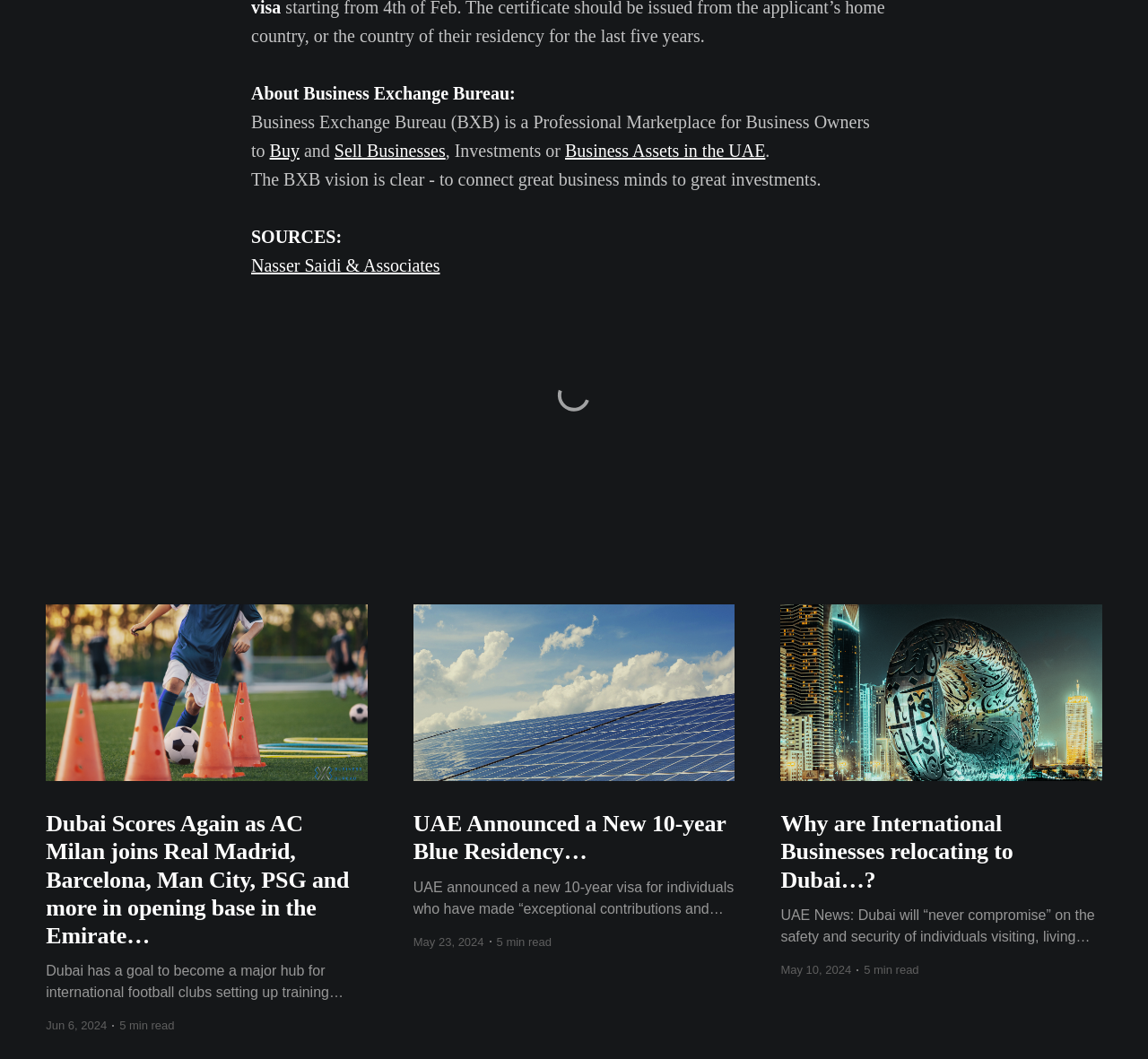Specify the bounding box coordinates of the area to click in order to execute this command: 'Click on 'Business Assets in the UAE''. The coordinates should consist of four float numbers ranging from 0 to 1, and should be formatted as [left, top, right, bottom].

[0.492, 0.133, 0.667, 0.152]